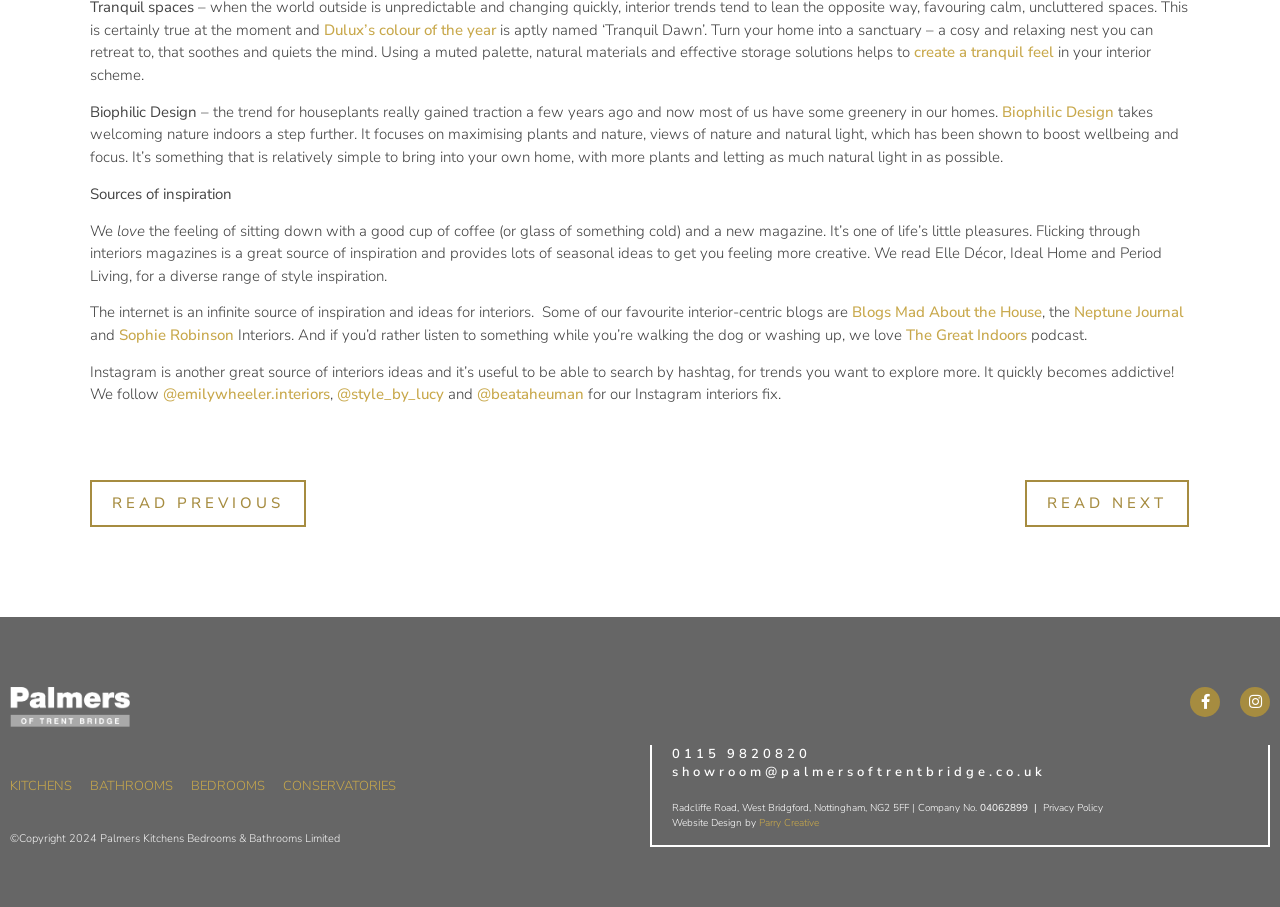What is the name of the colour of the year?
Answer the question based on the image using a single word or a brief phrase.

Tranquil Dawn